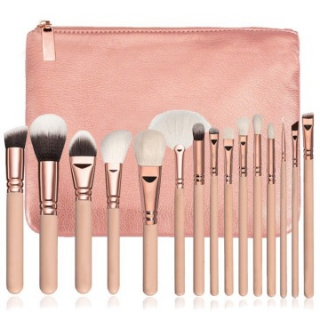How many brushes are in the set?
Based on the screenshot, give a detailed explanation to answer the question.

The caption clearly mentions that the image showcases a beautifully arranged 7-piece makeup brush set, featuring a striking green and purple design.